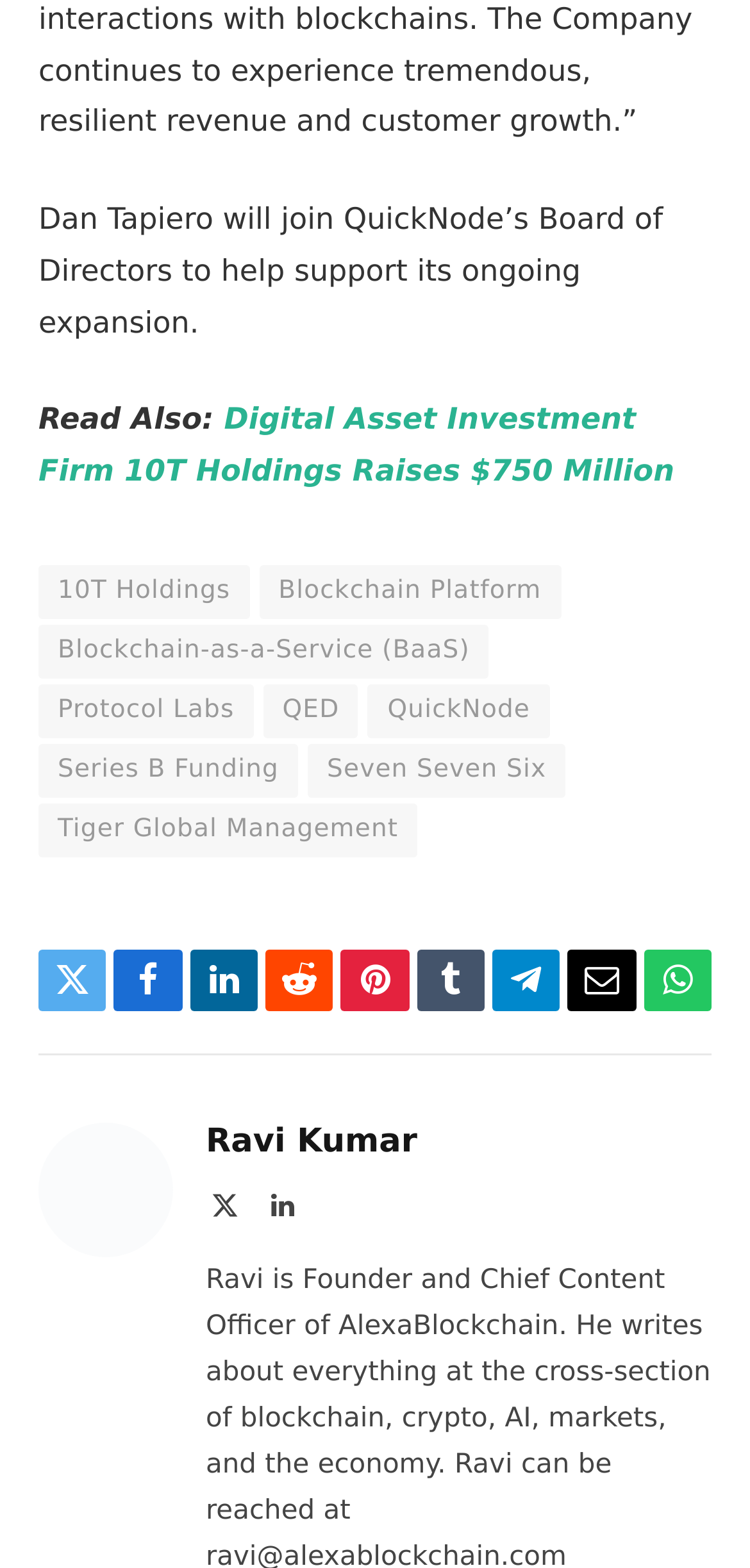Please specify the bounding box coordinates of the clickable region to carry out the following instruction: "go to RoboCup". The coordinates should be four float numbers between 0 and 1, in the format [left, top, right, bottom].

None